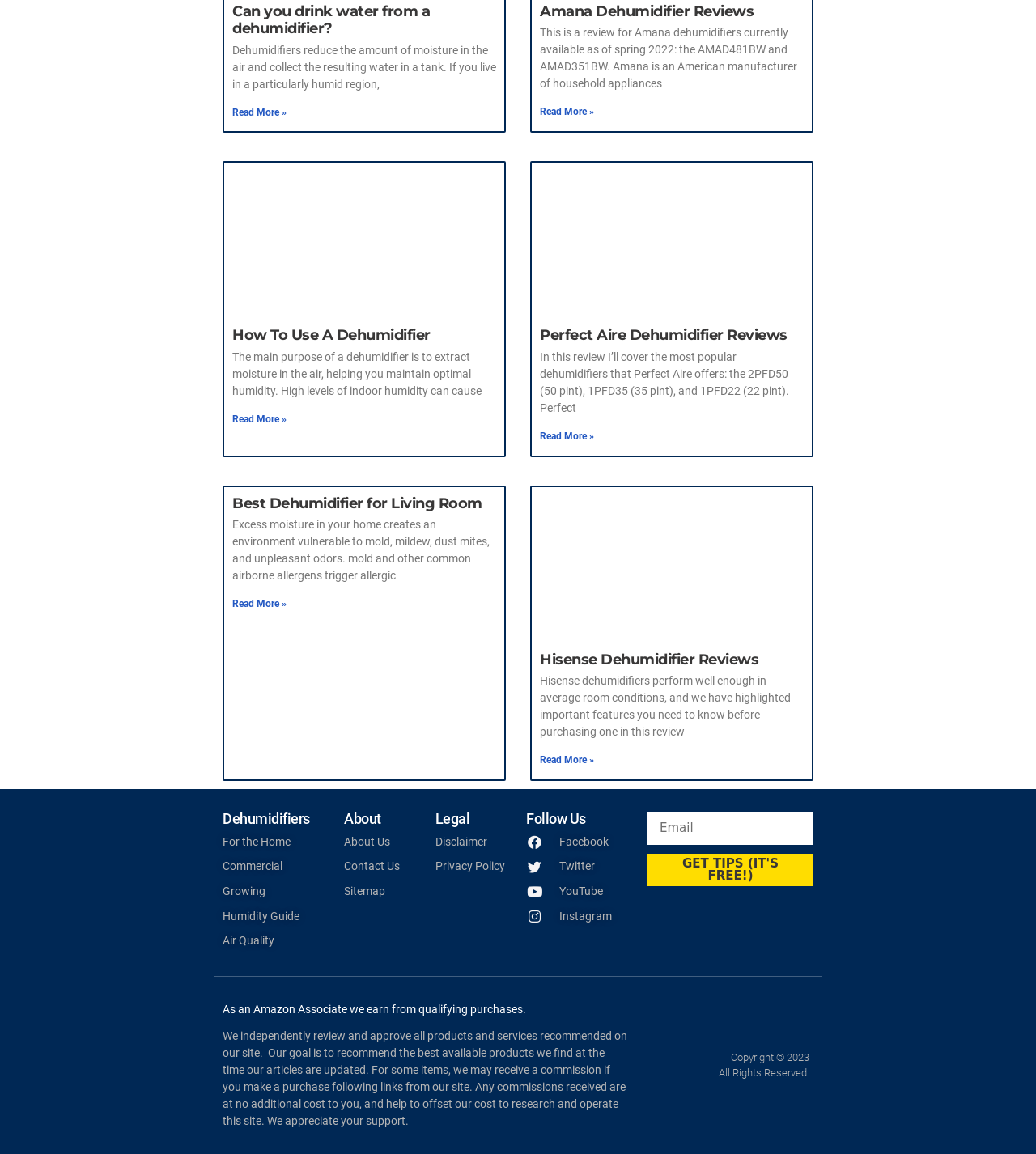Find the bounding box coordinates of the UI element according to this description: "Perfect Aire Dehumidifier Reviews".

[0.521, 0.283, 0.76, 0.298]